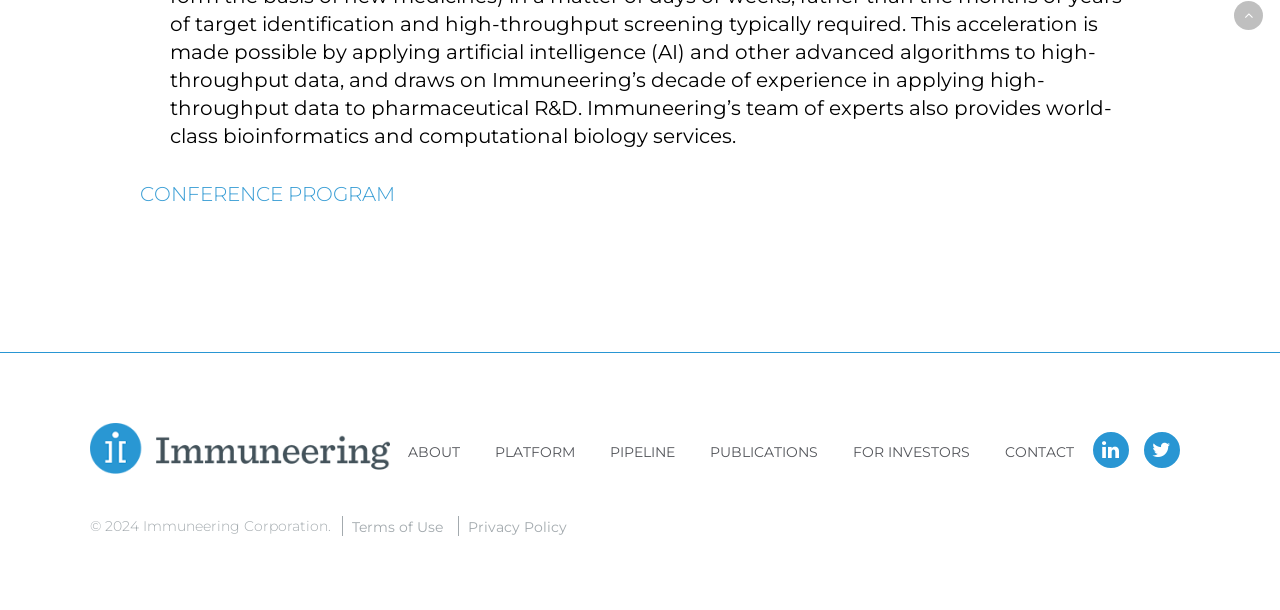What is the copyright year?
Look at the screenshot and respond with a single word or phrase.

2024